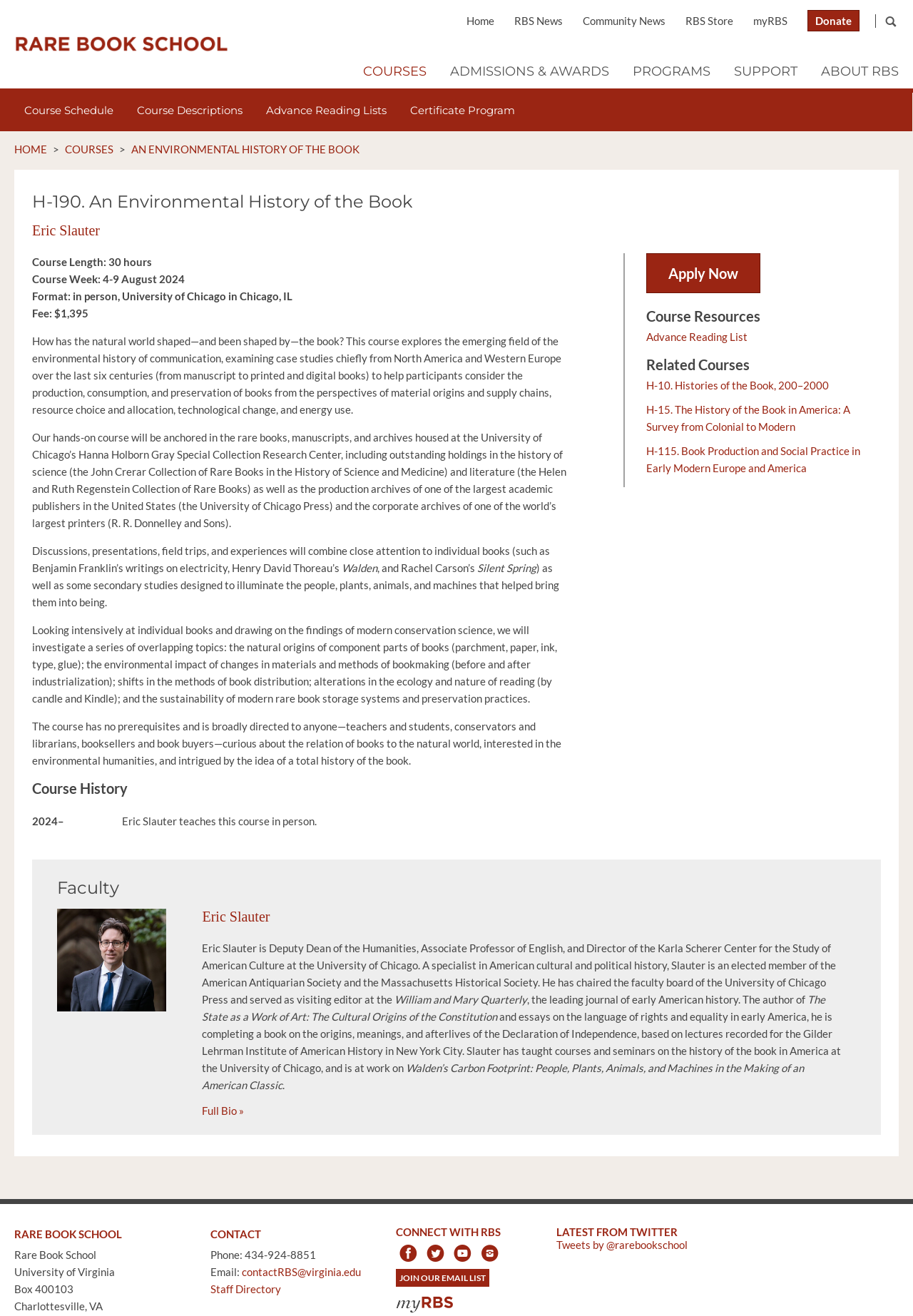Determine the bounding box coordinates for the element that should be clicked to follow this instruction: "Contact Rare Book School". The coordinates should be given as four float numbers between 0 and 1, in the format [left, top, right, bottom].

[0.23, 0.933, 0.286, 0.943]